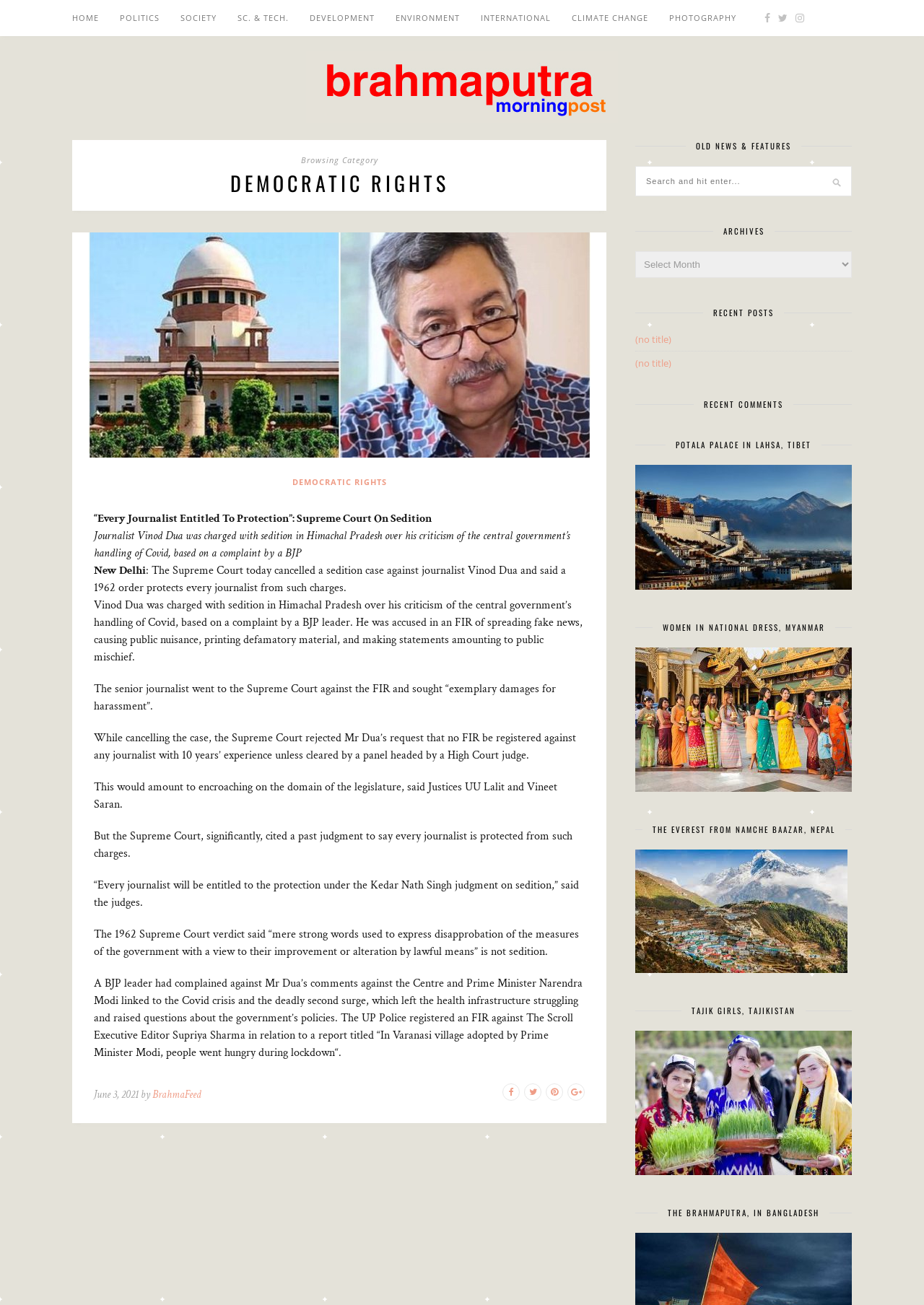Please answer the following question using a single word or phrase: 
How many social media links are present at the top right corner?

3